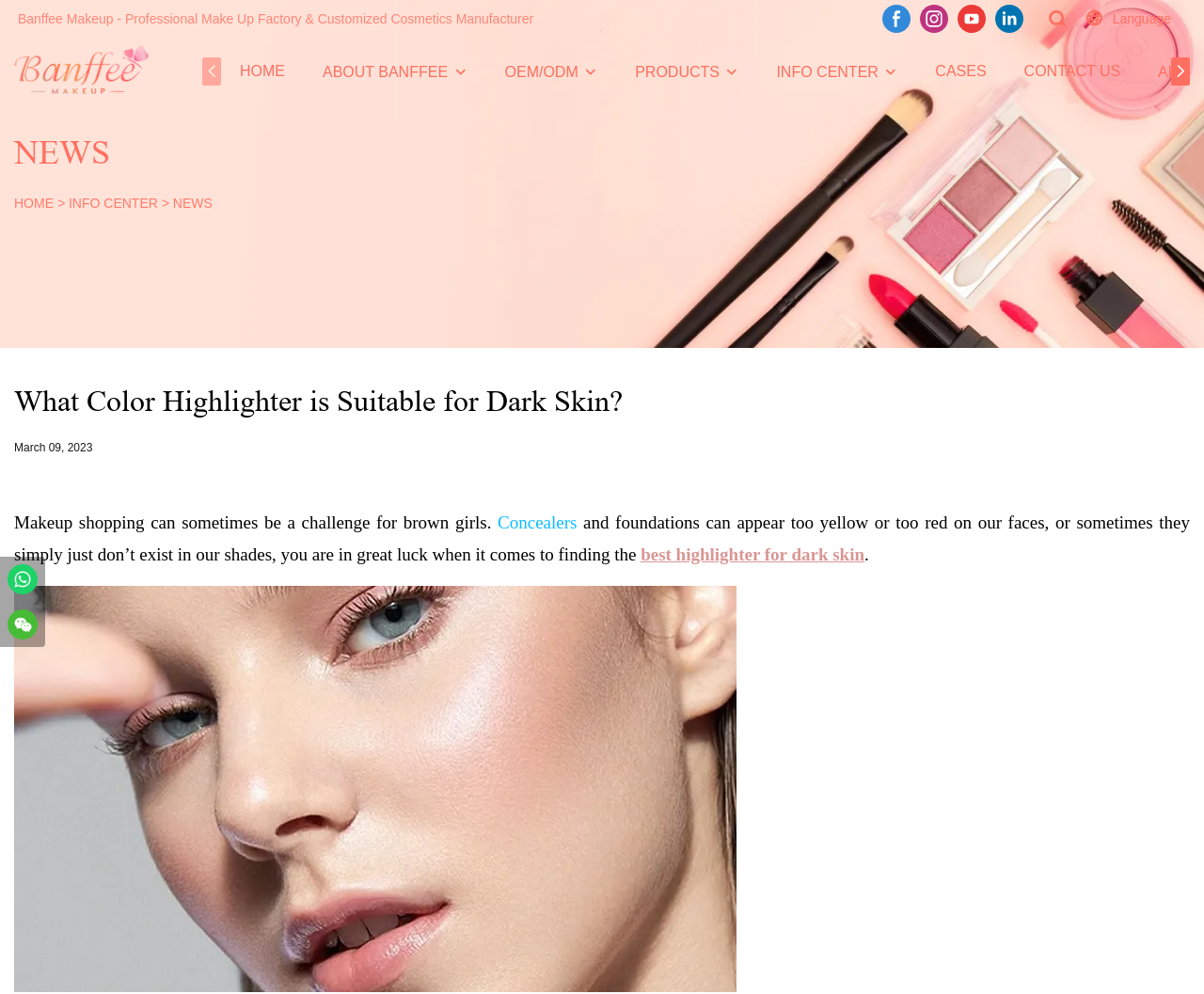Give a short answer to this question using one word or a phrase:
What is the name of the makeup factory?

Banffee Makeup